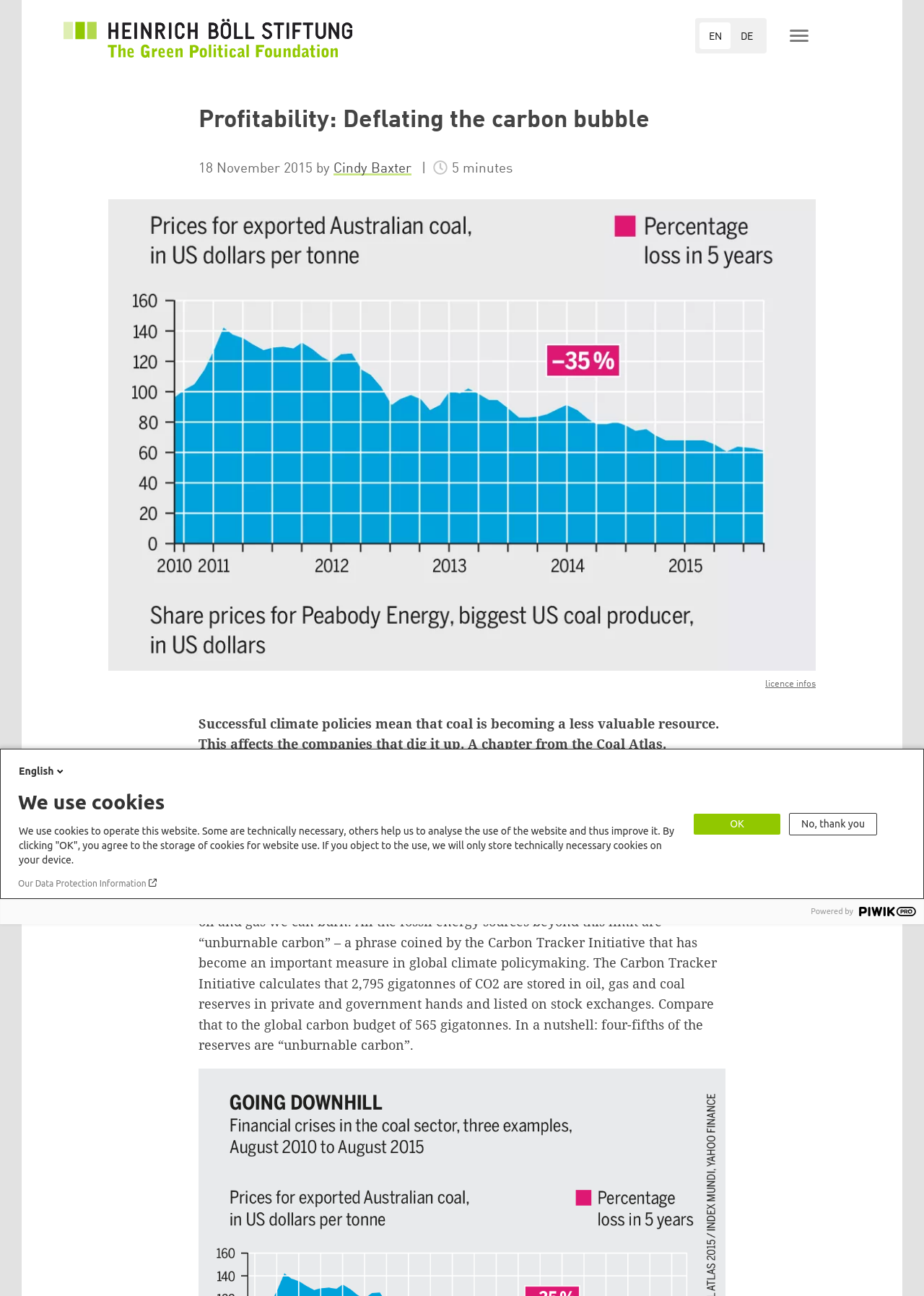Please determine the bounding box coordinates of the element to click on in order to accomplish the following task: "Read the article by Cindy Baxter". Ensure the coordinates are four float numbers ranging from 0 to 1, i.e., [left, top, right, bottom].

[0.361, 0.125, 0.445, 0.135]